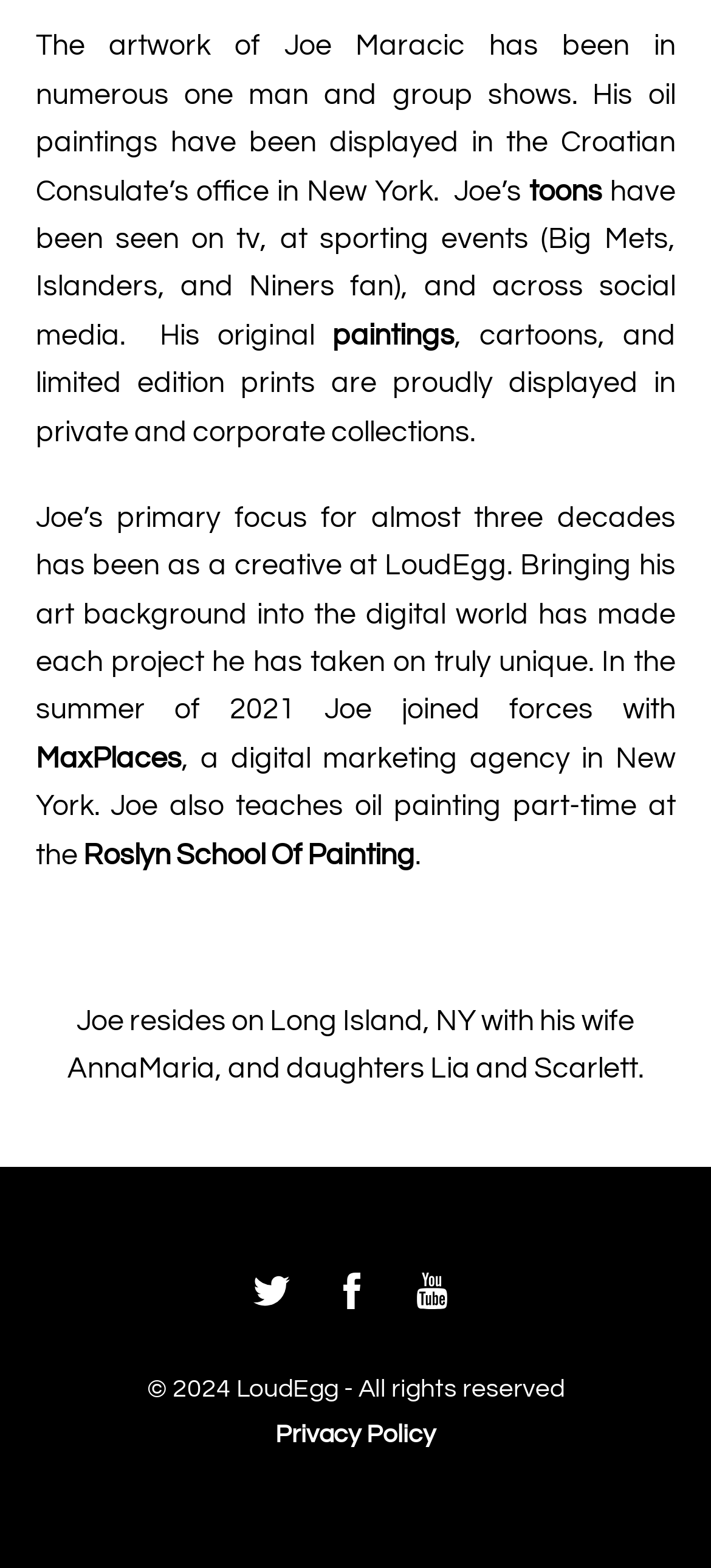Please specify the bounding box coordinates of the area that should be clicked to accomplish the following instruction: "learn more about MaxPlaces". The coordinates should consist of four float numbers between 0 and 1, i.e., [left, top, right, bottom].

[0.05, 0.474, 0.255, 0.493]